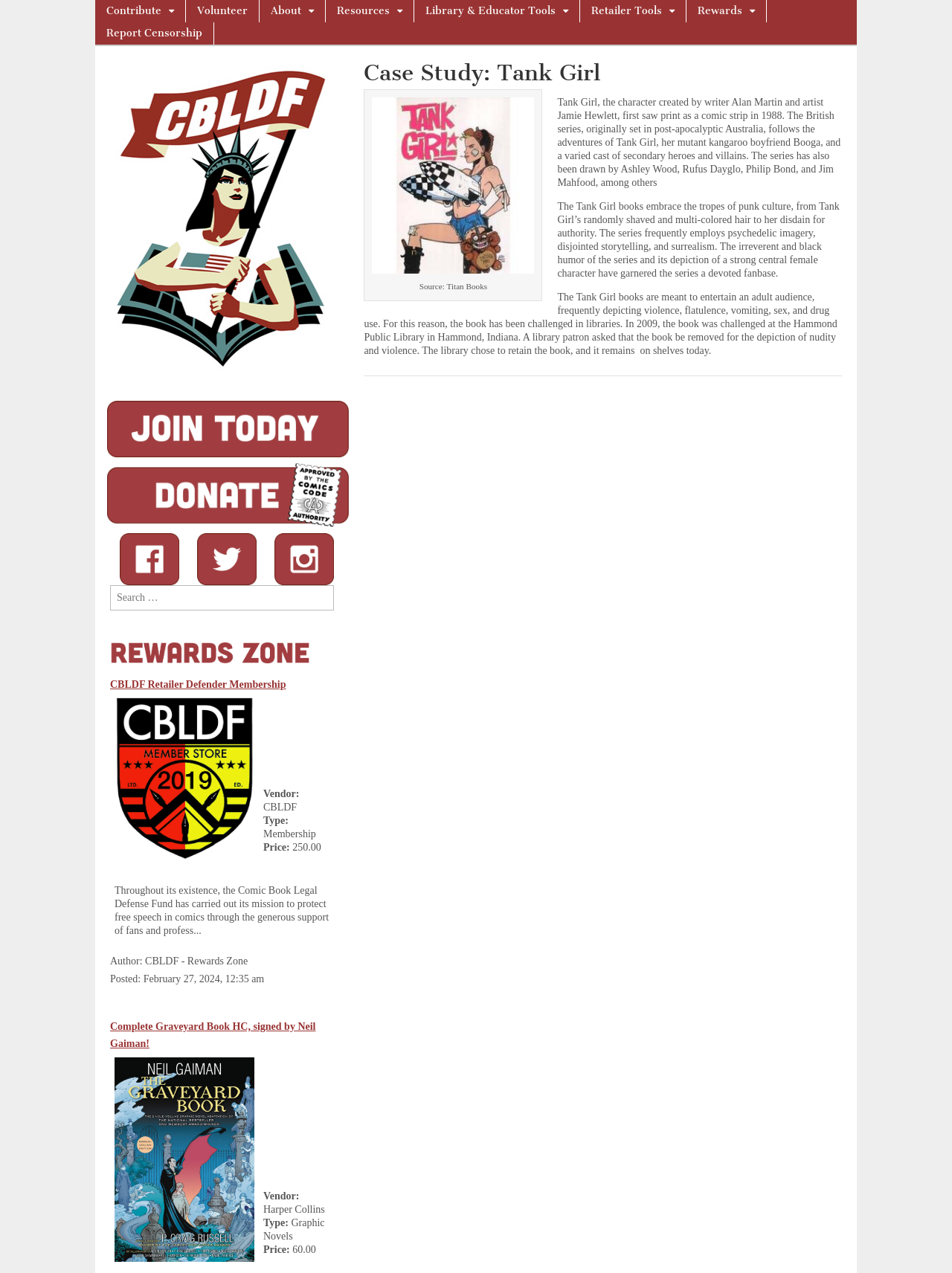Please identify the coordinates of the bounding box for the clickable region that will accomplish this instruction: "Check the 'CBLDF Retailer Defender Membership' offer".

[0.116, 0.533, 0.3, 0.542]